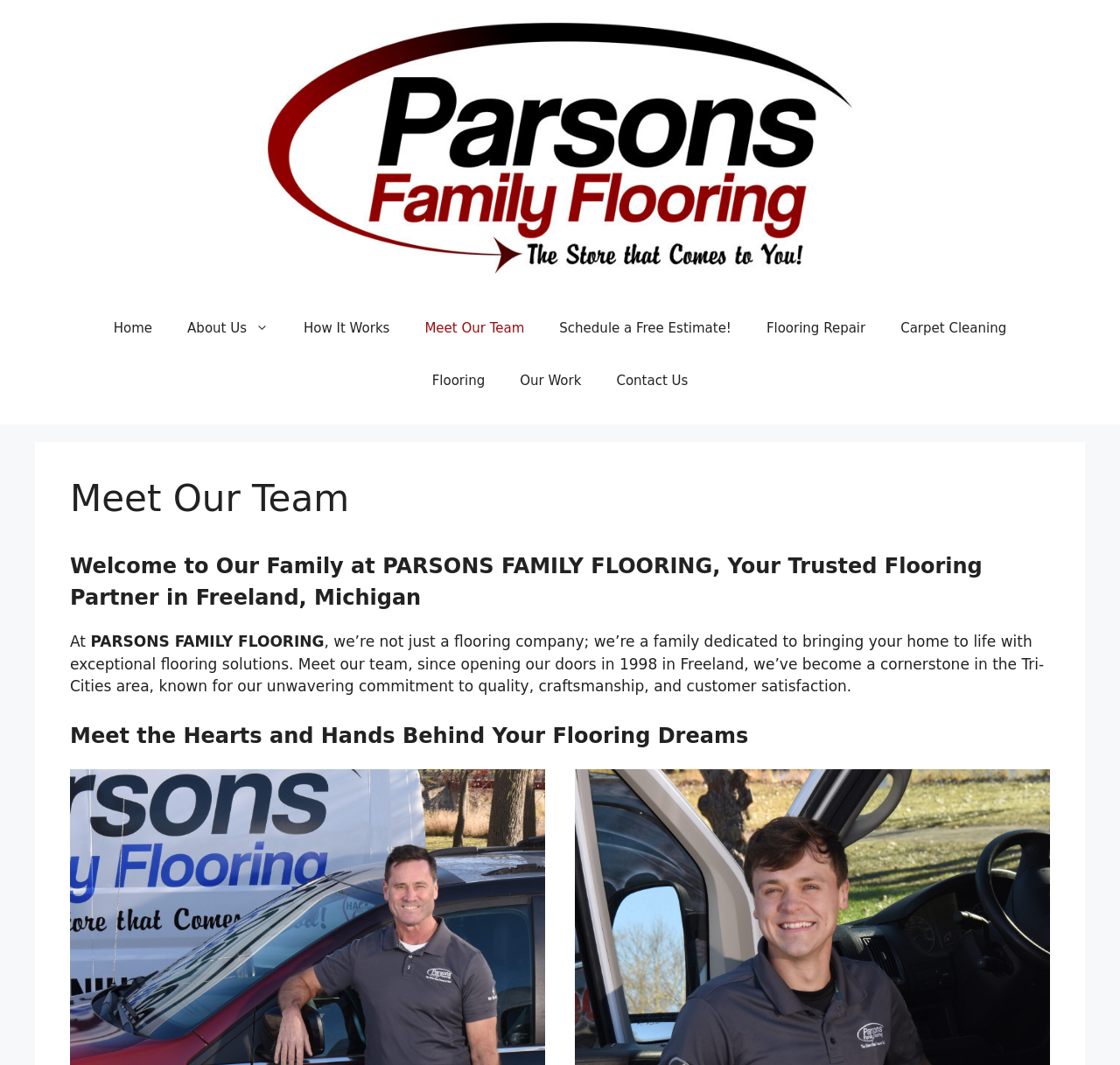Determine the main text heading of the webpage and provide its content.

Meet Our Team